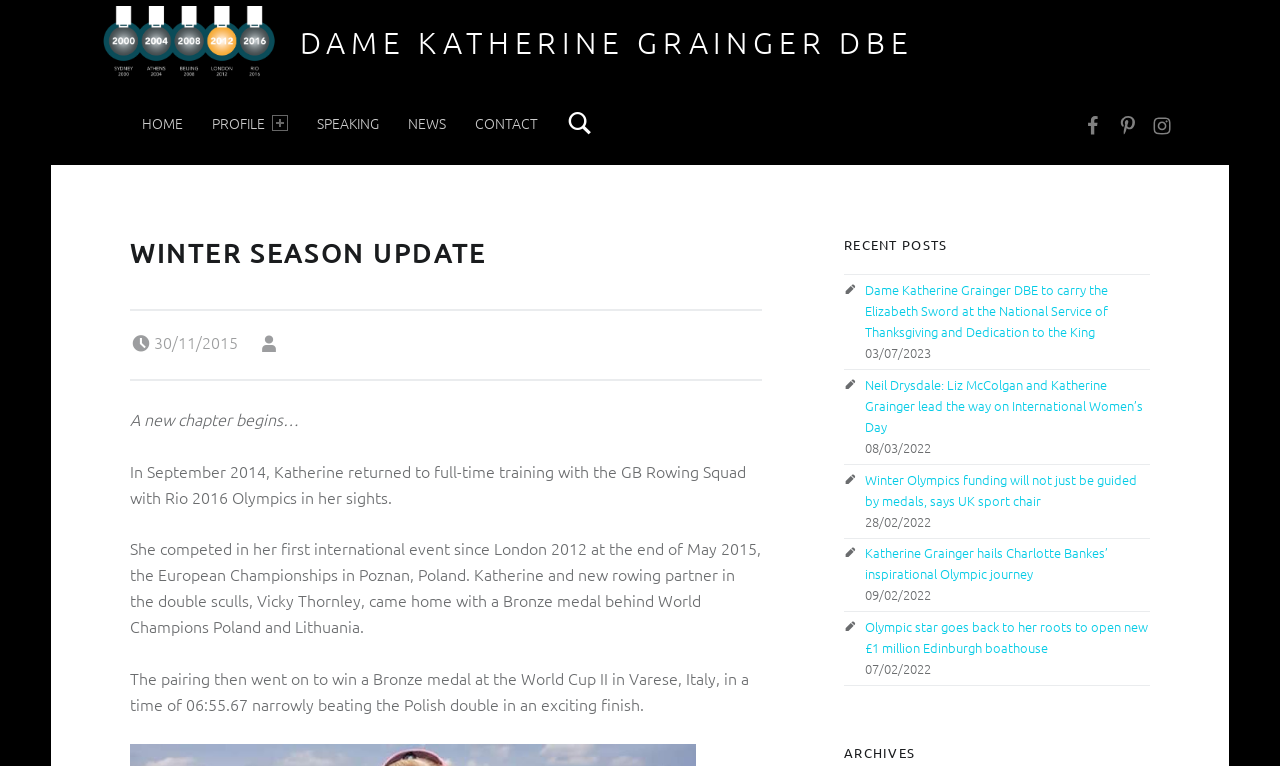Using the element description: "parent_node: DAME KATHERINE GRAINGER DBE", determine the bounding box coordinates. The coordinates should be in the format [left, top, right, bottom], with values between 0 and 1.

[0.077, 0.038, 0.231, 0.067]